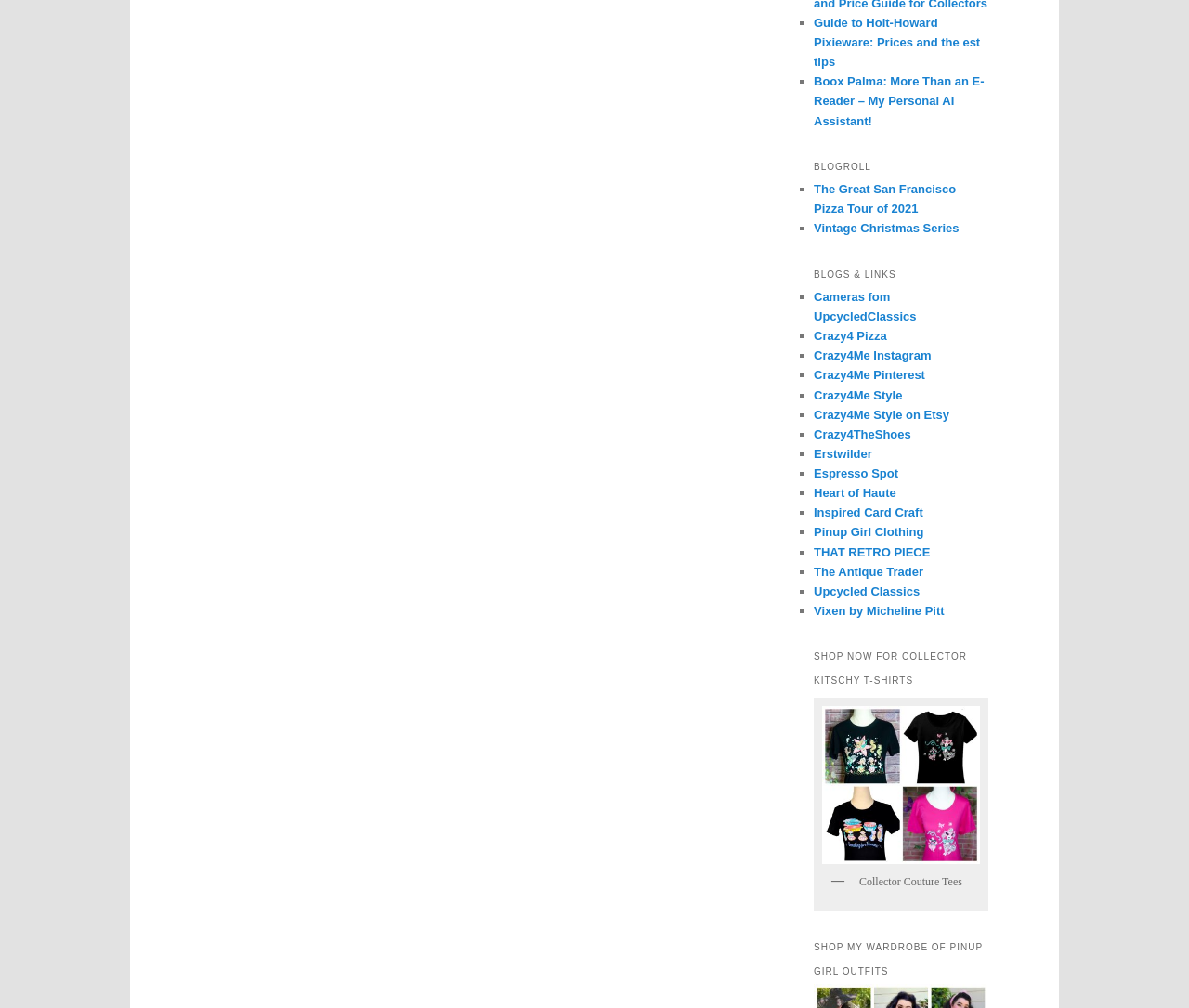Could you provide the bounding box coordinates for the portion of the screen to click to complete this instruction: "Shop for Pyrex T-Shirts"?

[0.691, 0.701, 0.824, 0.857]